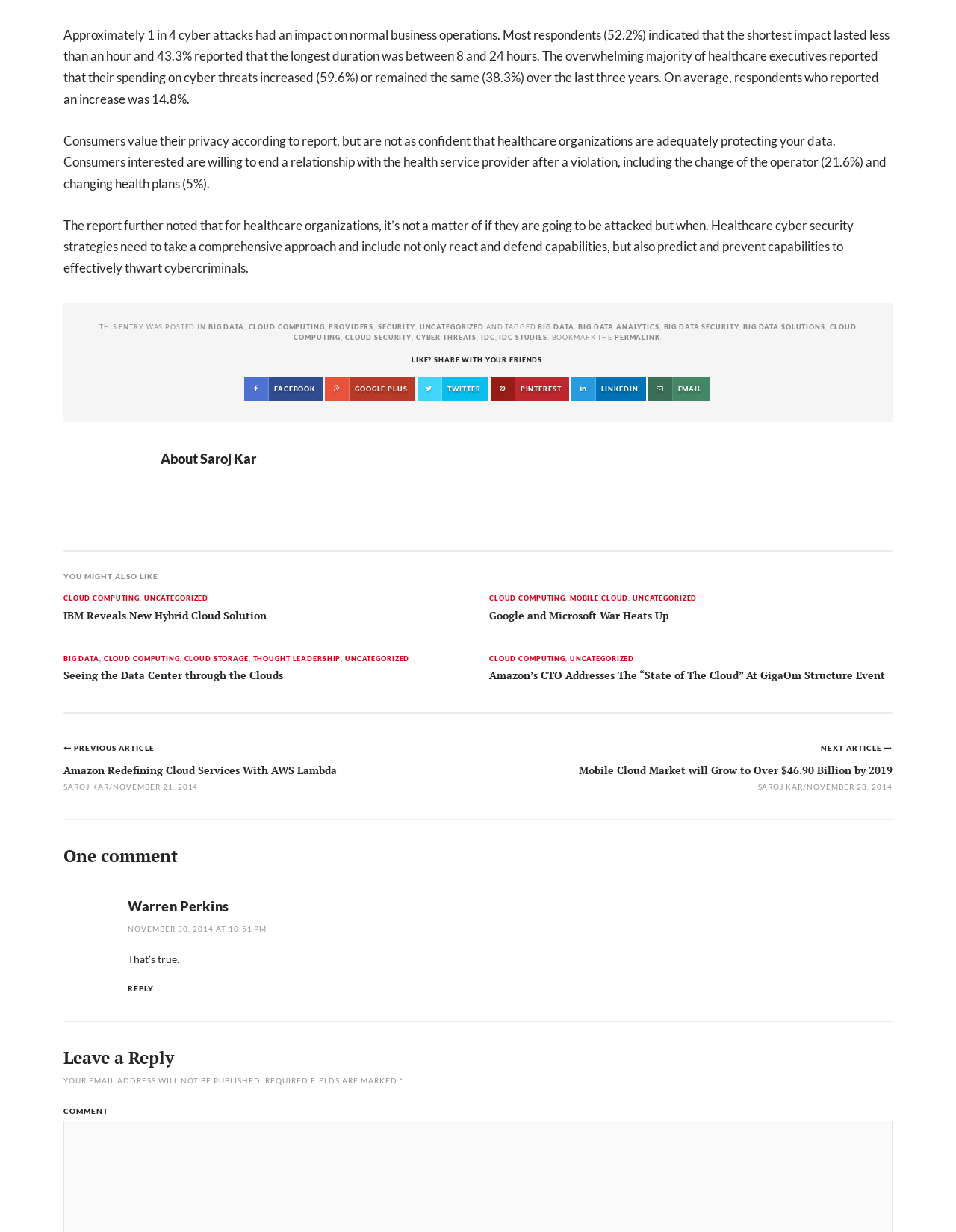Identify the bounding box coordinates of the area you need to click to perform the following instruction: "Share the post on Facebook".

[0.256, 0.306, 0.338, 0.326]